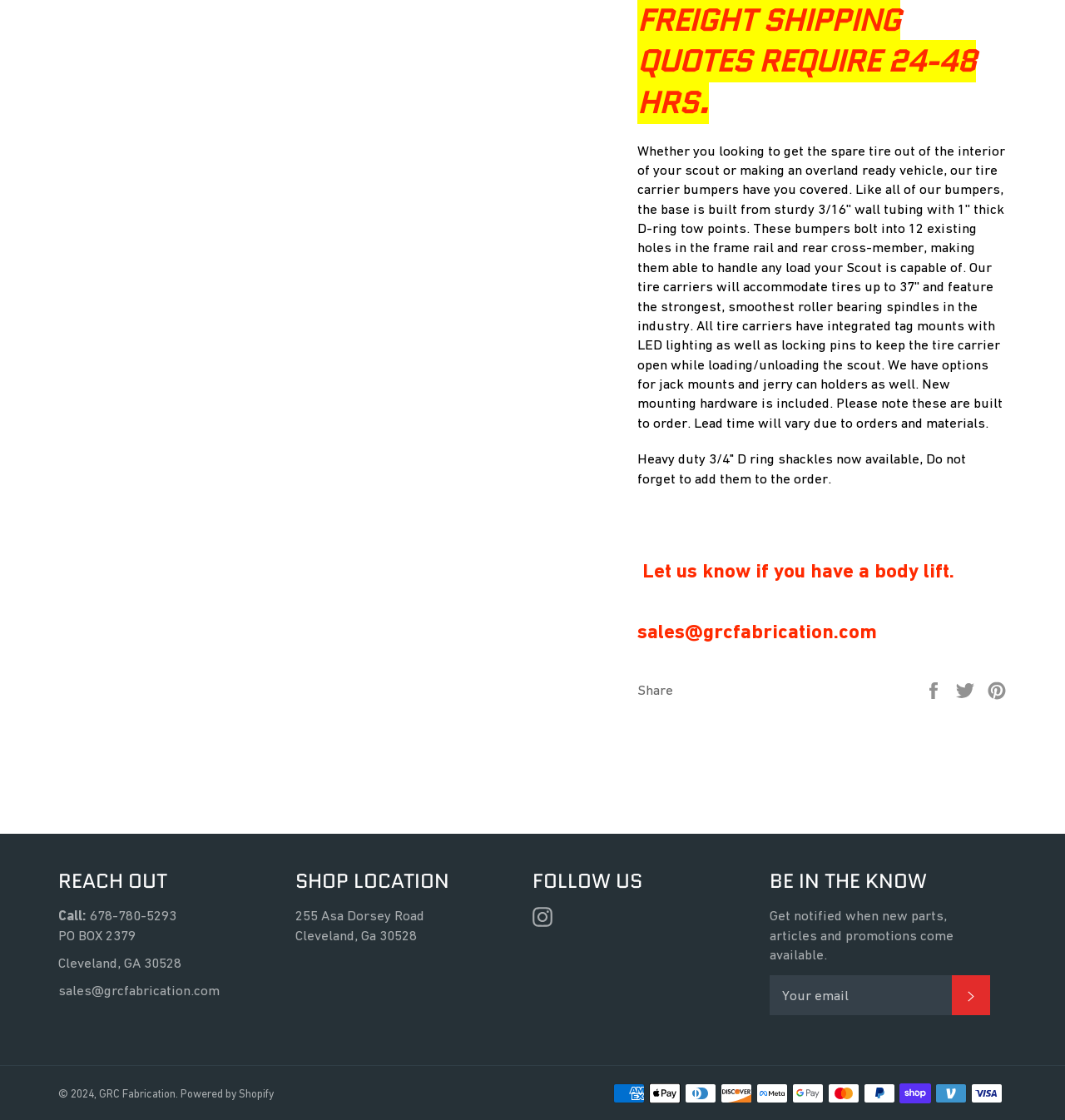Using a single word or phrase, answer the following question: 
What is the company's physical address?

255 Asa Dorsey Road, Cleveland, GA 30528